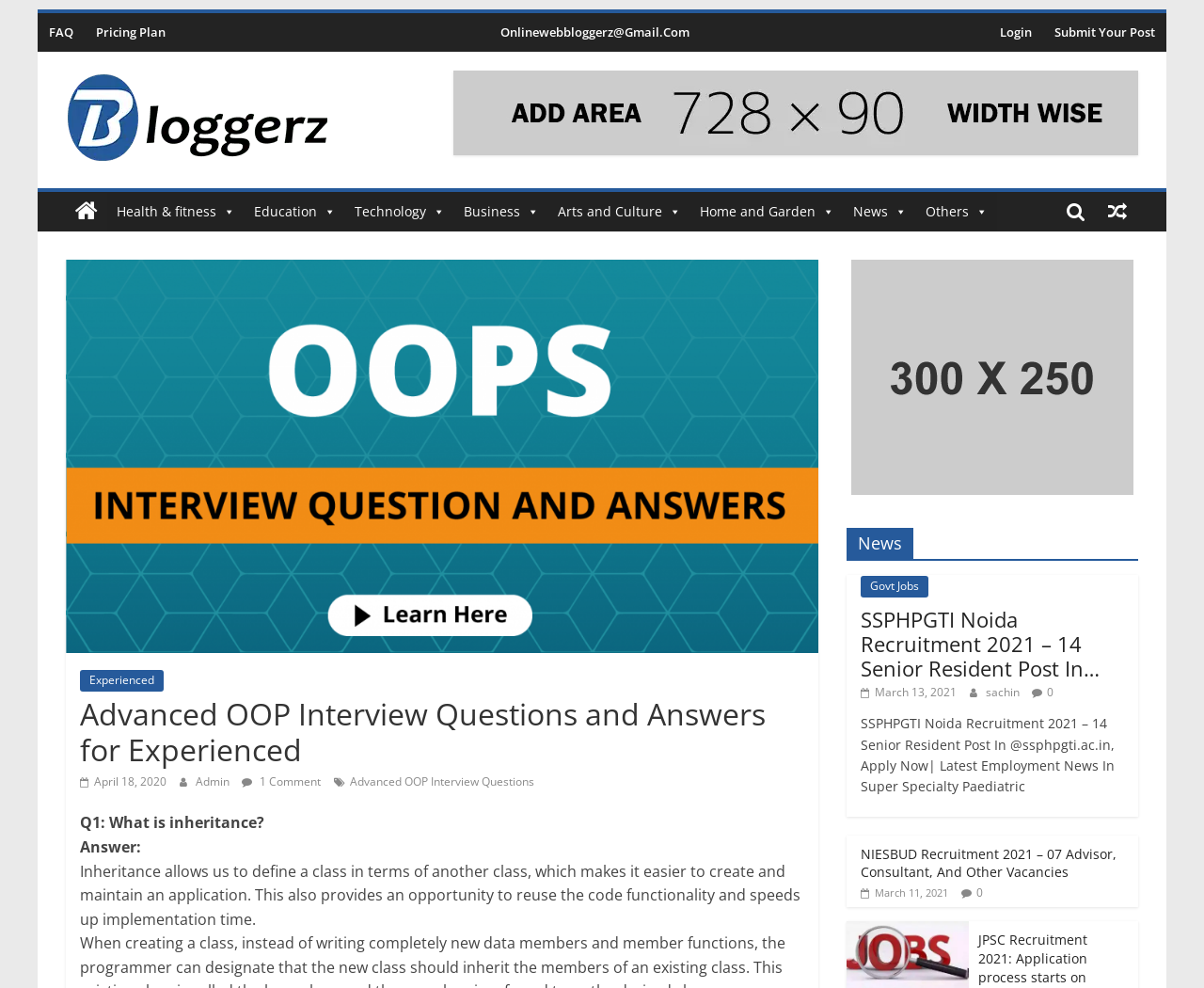Illustrate the webpage thoroughly, mentioning all important details.

This webpage appears to be a blog or news website, with a focus on providing information and answers to various questions, including interview questions. At the top of the page, there is a navigation menu with links to "FAQ", "Pricing Plan", "Login", and "Submit Your Post". Below this, there is a logo and a search icon.

The main content of the page is divided into two sections. On the left side, there is a list of categories, including "Health & fitness", "Education", "Technology", and others, each with a dropdown menu. Below this, there is a section with a heading "Advanced OOP Interview Questions and Answers for Experienced" and a subheading "Q1: What is inheritance?". The answer to this question is provided in a paragraph of text.

On the right side of the page, there is a section with news articles or posts. Each post has a heading, a date, and the name of the author. The posts are listed in a vertical column, with the most recent post at the top. The posts have titles such as "SSPHPGTI Noida Recruitment 2021 – 14 Senior Resident Post In…" and "NIESBUD Recruitment 2021 – 07 Advisor, Consultant, And Other Vacancies". Each post has a brief summary or excerpt, and a link to read more.

There are also some icons and images scattered throughout the page, including a Facebook icon, a Twitter icon, and a logo for the website "Bloggerz".